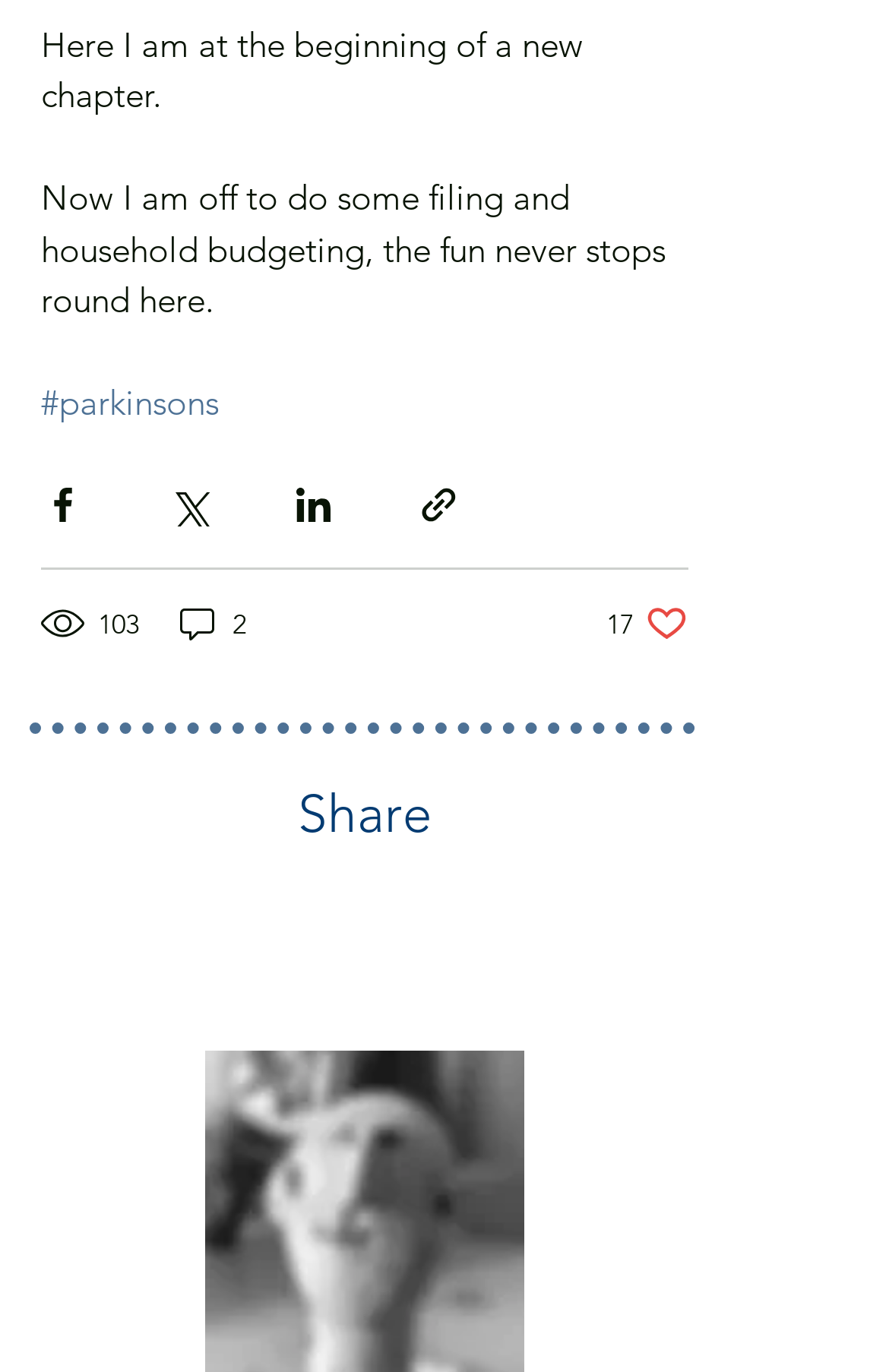Identify the bounding box of the UI component described as: "aria-label="Share via Twitter"".

[0.187, 0.353, 0.236, 0.384]